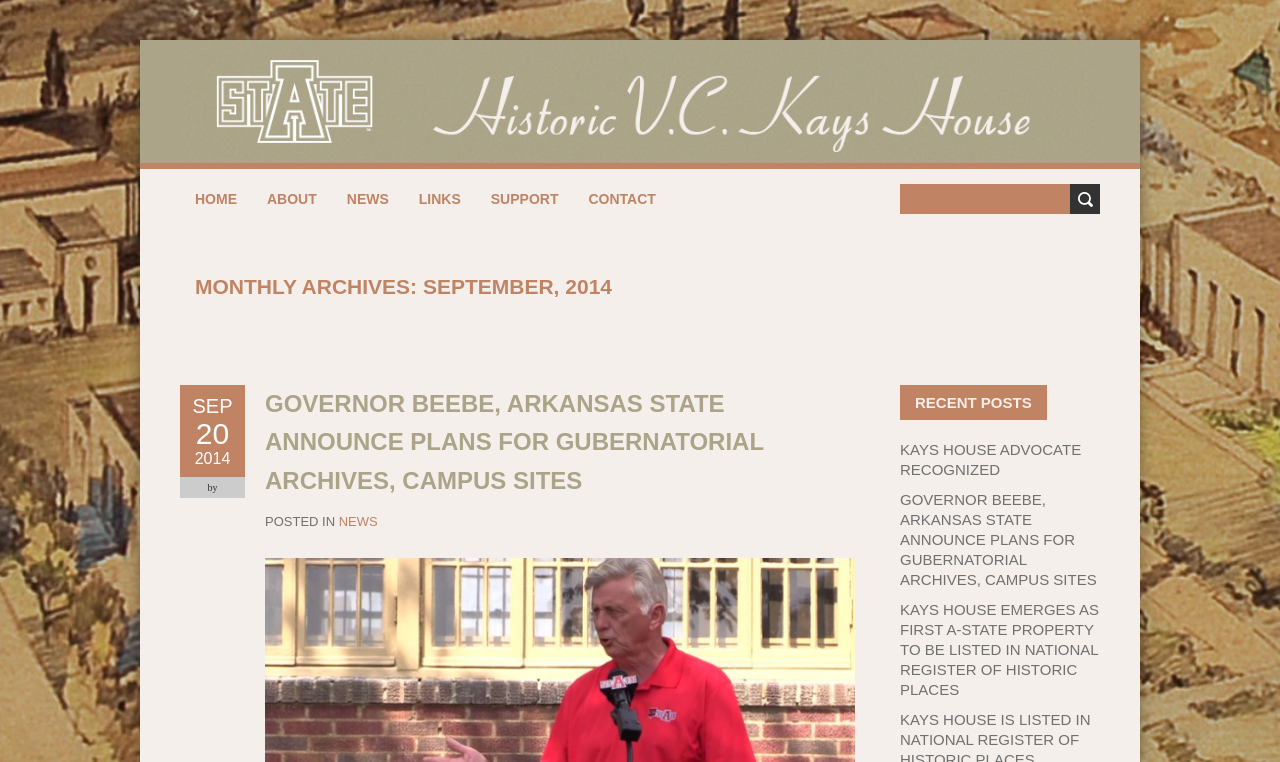Respond to the question with just a single word or phrase: 
What is the title of the first post?

GOVERNOR BEEBE, ARKANSAS STATE ANNOUNCE PLANS FOR GUBERNATORIAL ARCHIVES, CAMPUS SITES